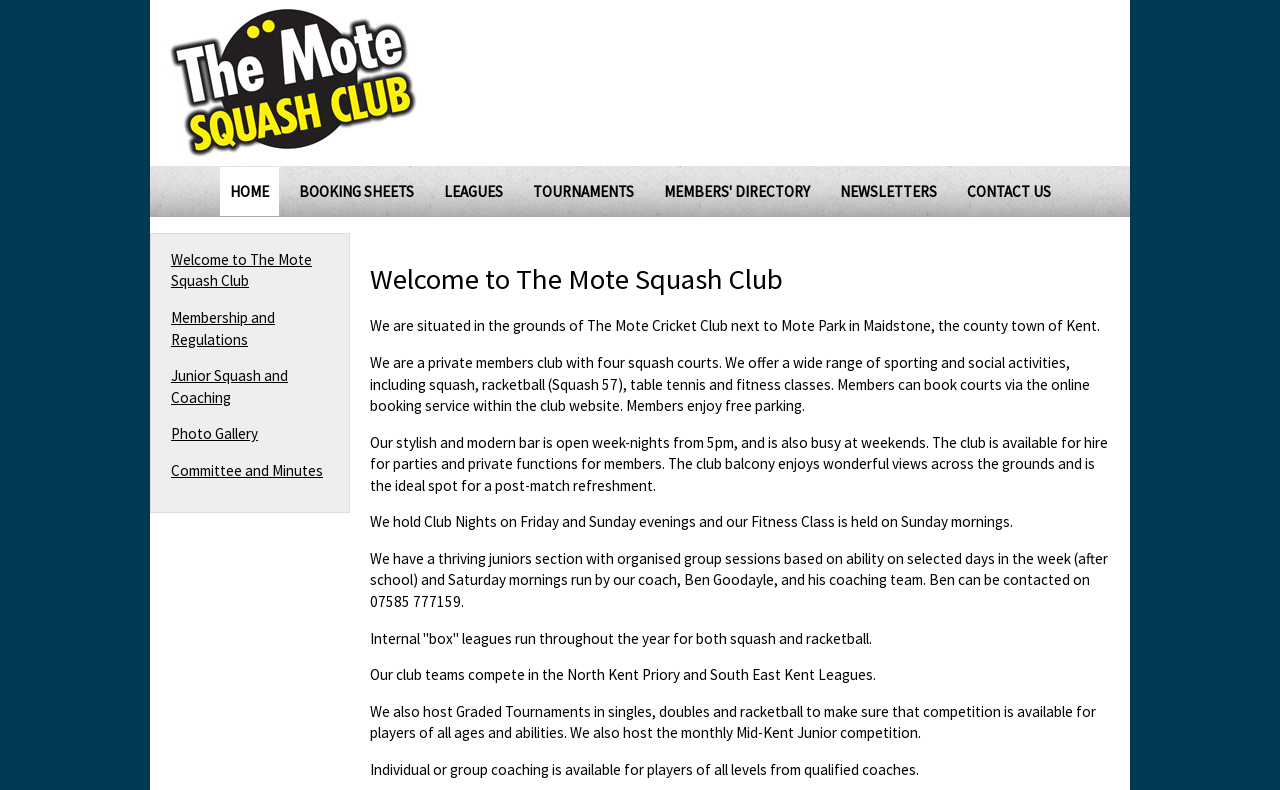Indicate the bounding box coordinates of the element that must be clicked to execute the instruction: "learn about junior squash and coaching". The coordinates should be given as four float numbers between 0 and 1, i.e., [left, top, right, bottom].

[0.134, 0.464, 0.225, 0.515]